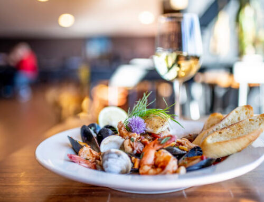Give a detailed account of the elements present in the image.

The image showcases a beautifully arranged plate of seafood, featuring an array of mouthwatering delicacies such as shrimp, clams, and mussels, garnished with fresh herbs and a slice of lemon for added zest. In the background, a glass of white wine complements the dish, reflecting an inviting ambiance. The warm lighting enhances the presentation, creating a cozy and sophisticated dining experience, perfect for seafood lovers. This setting captures the essence of enjoying fresh, gourmet meals in a stylish eatery.